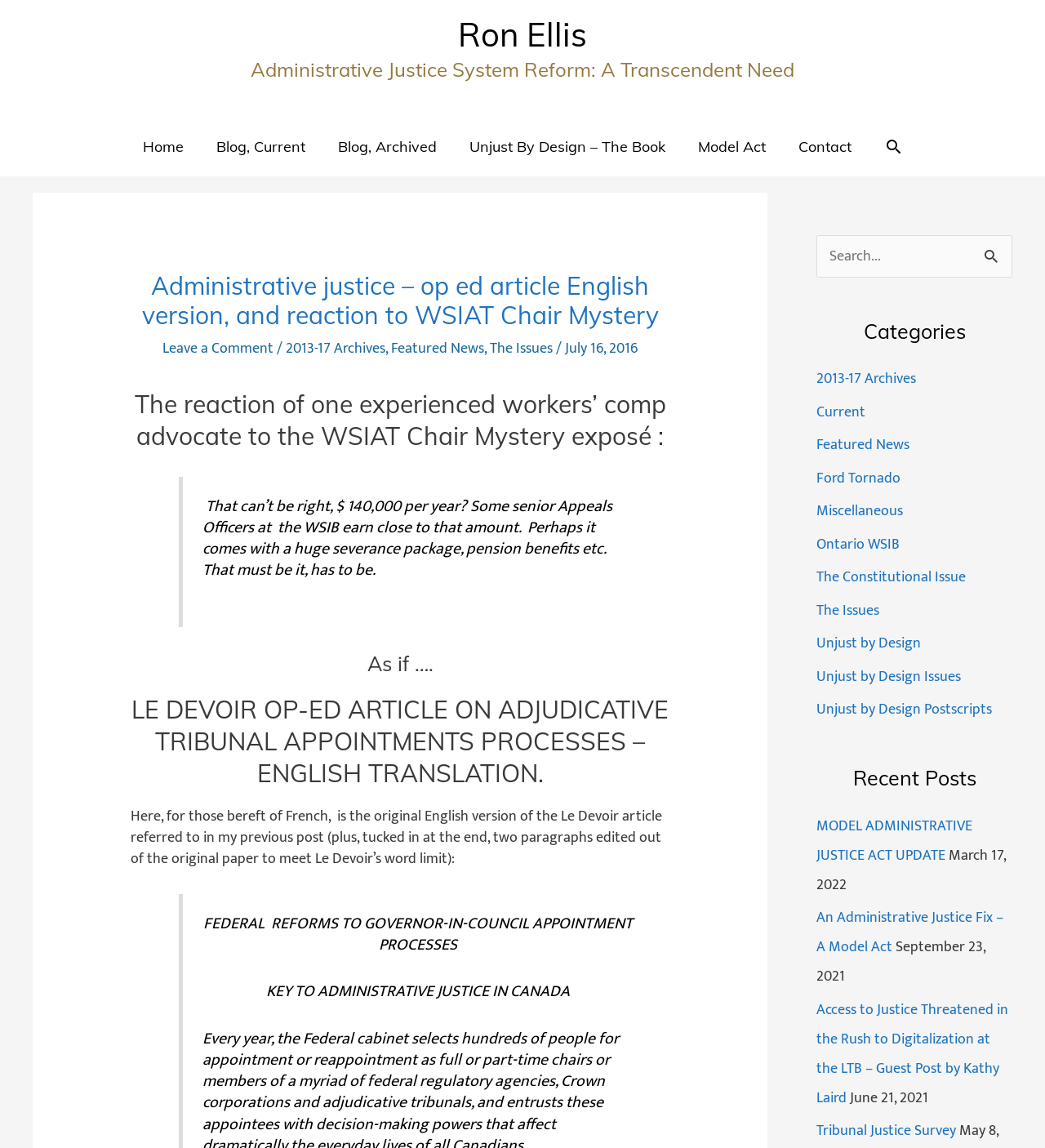What is the main heading displayed on the webpage? Please provide the text.

Administrative justice – op ed article English version, and reaction to WSIAT Chair Mystery